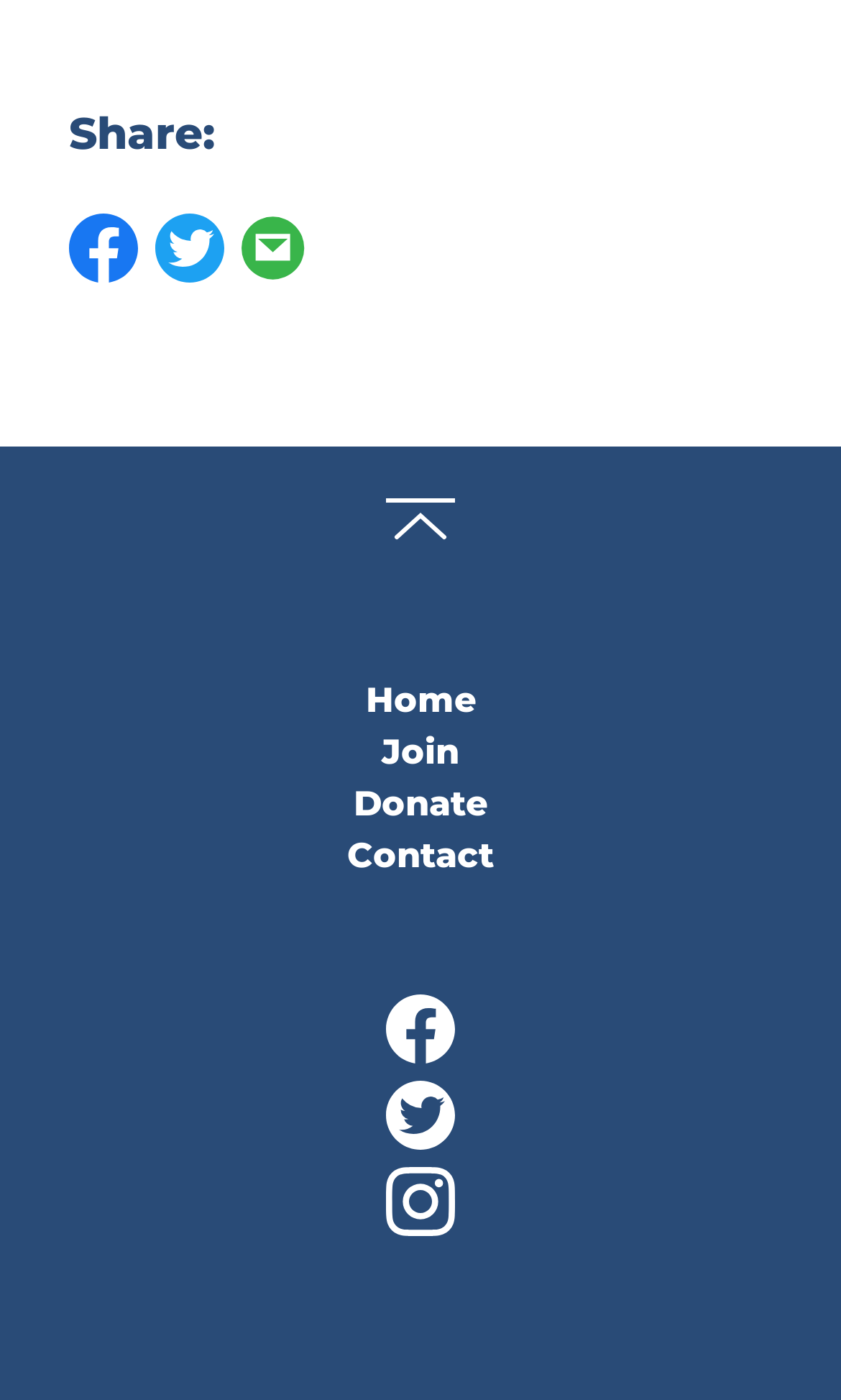Use the details in the image to answer the question thoroughly: 
What is the last link in the navigation menu?

I looked at the navigation menu and found the links 'Home', 'Join', 'Donate', and 'Contact'. The last link in the navigation menu is 'Contact'.